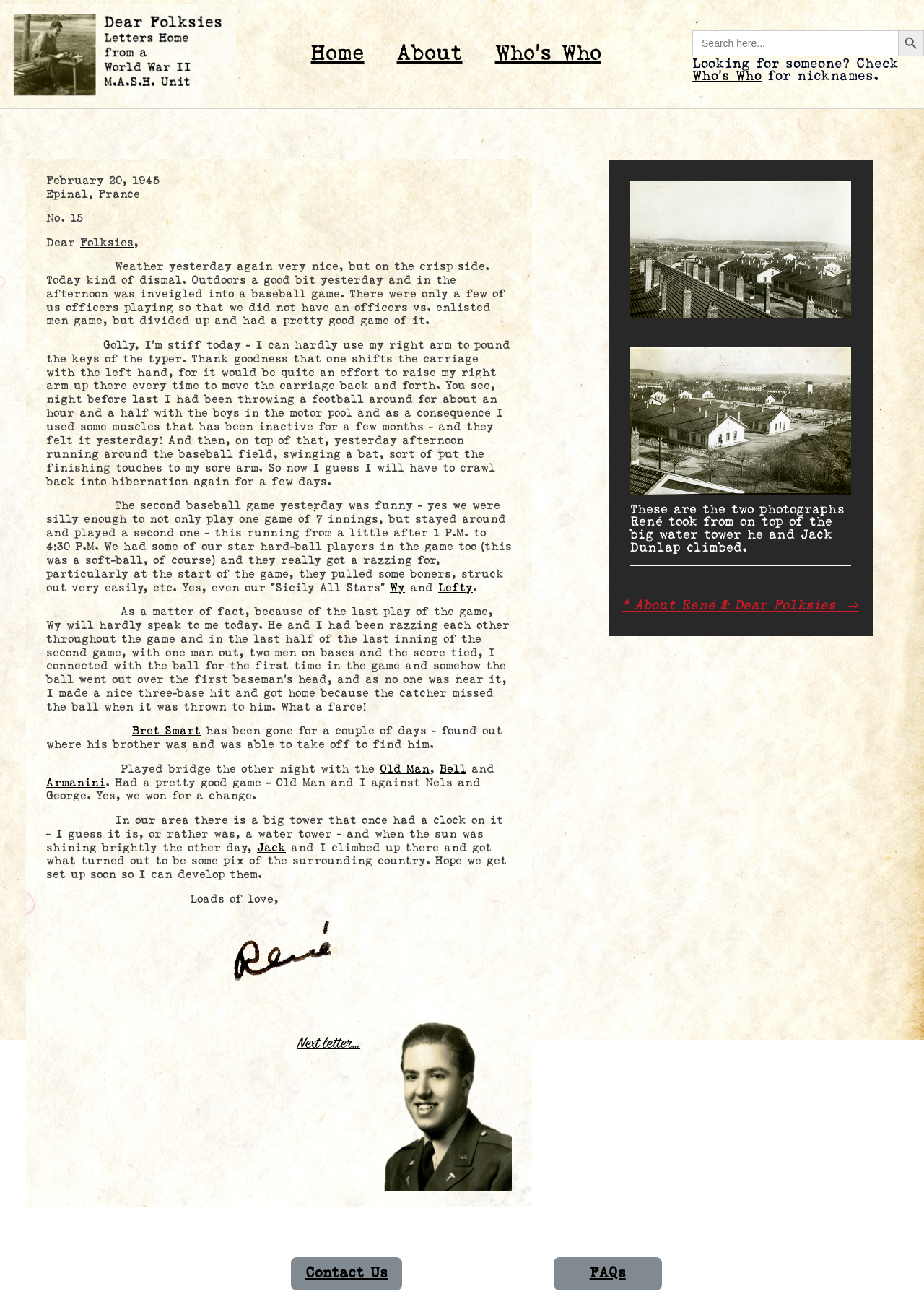Please identify the coordinates of the bounding box that should be clicked to fulfill this instruction: "Read the next letter".

[0.322, 0.791, 0.39, 0.801]